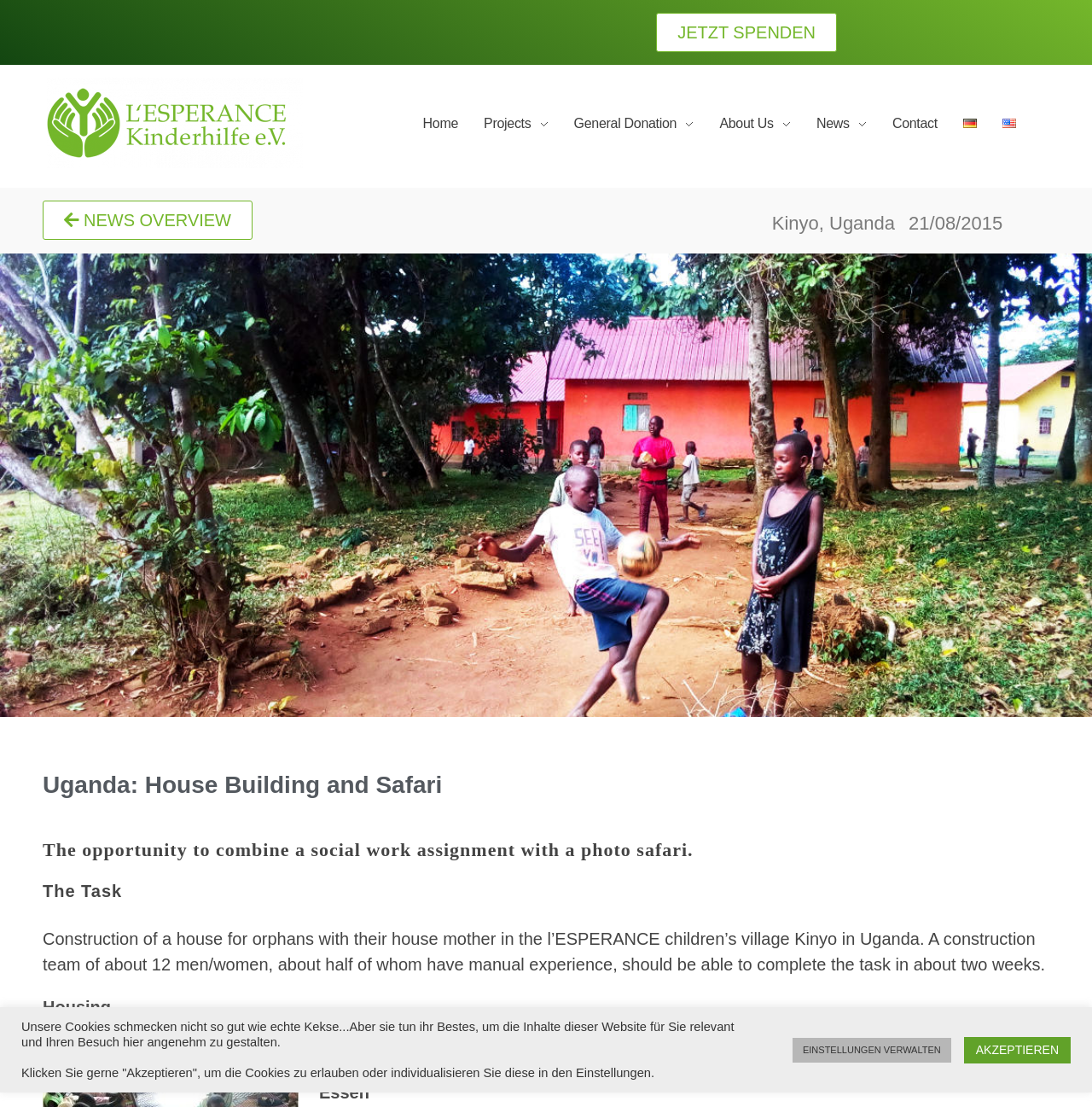Produce an elaborate caption capturing the essence of the webpage.

The webpage is about Lesperance Kinderhilfe e.V., a charity organization that provides aid to orphans. At the top left corner, there is a logo of the organization, accompanied by a link to the homepage. Next to the logo, there is a heading with the organization's name. Below the logo, there is a brief description of the organization's mission.

On the top right corner, there is a donation button "JETZT SPENDEN" (Donate Now). Below it, there is a navigation menu with links to different sections of the website, including "Home", "Projects", "General Donation", "About Us", "News", "Contact", and language options "Deutsch" and "English".

The main content of the webpage is about a project in Uganda, where the organization is building a house for orphans. The project is titled "Uganda: House Building and Safari" and has a subheading "The opportunity to combine a social work assignment with a photo safari." There are three headings that outline the project: "The Task", which describes the construction of a house for orphans, and "Housing" and "Essen" (Food), which describe the accommodations and food arrangements for the volunteers.

At the bottom of the webpage, there is a notice about cookies, with options to accept or customize the cookie settings.